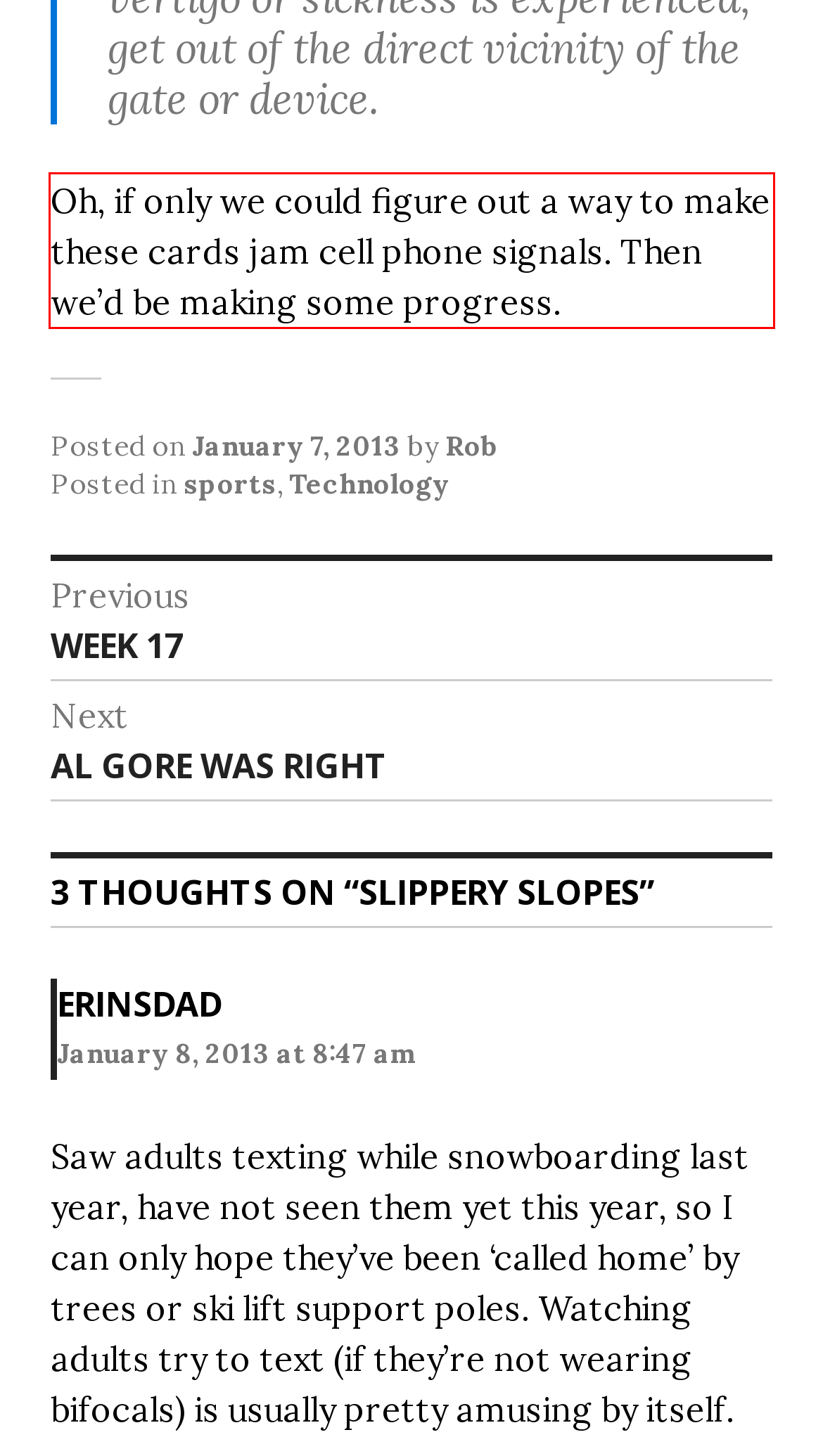Analyze the webpage screenshot and use OCR to recognize the text content in the red bounding box.

Oh, if only we could figure out a way to make these cards jam cell phone signals. Then we’d be making some progress.